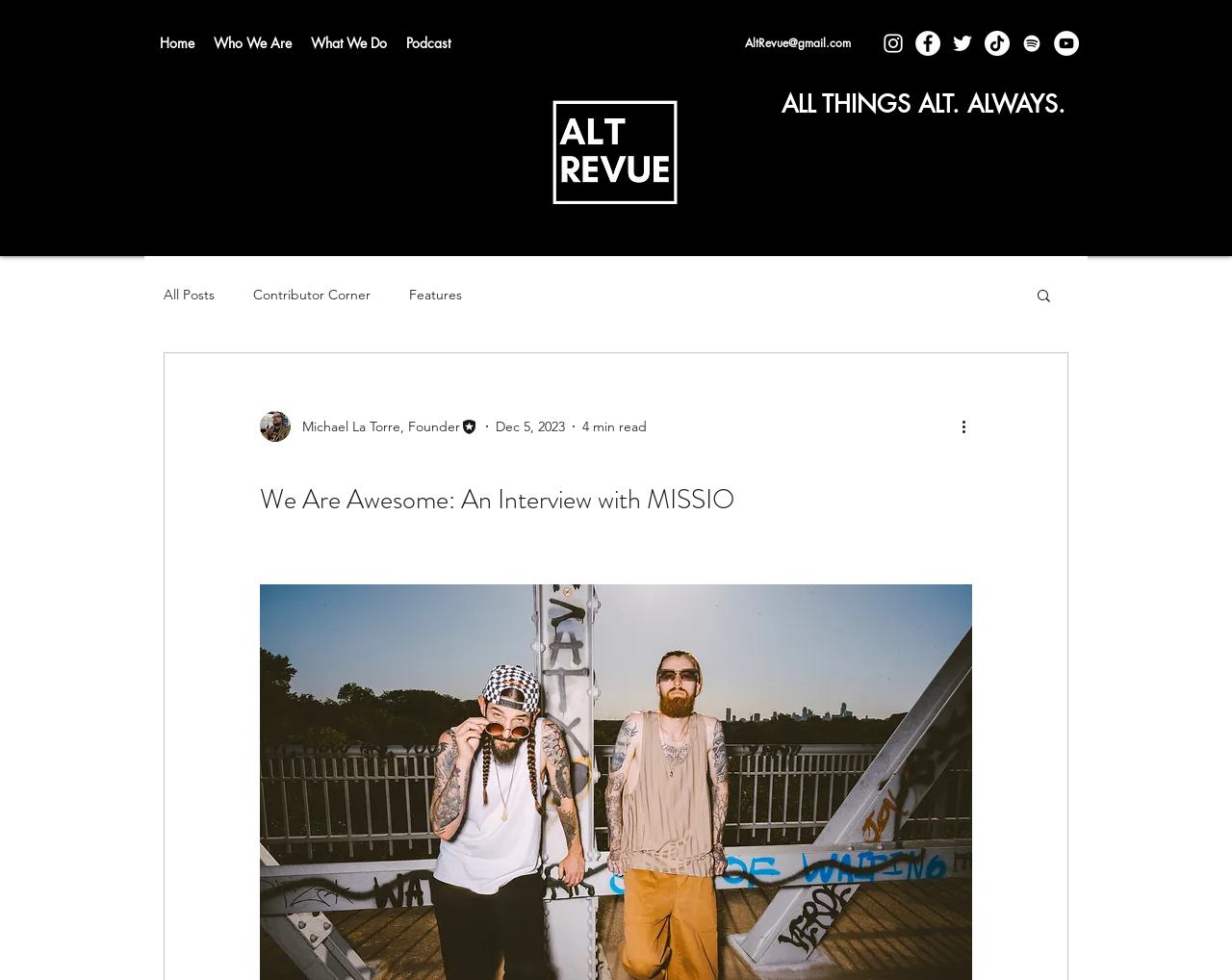What is the date of the article 'We Are Awesome: An Interview with MISSIO'?
Based on the screenshot, provide a one-word or short-phrase response.

Dec 5, 2023